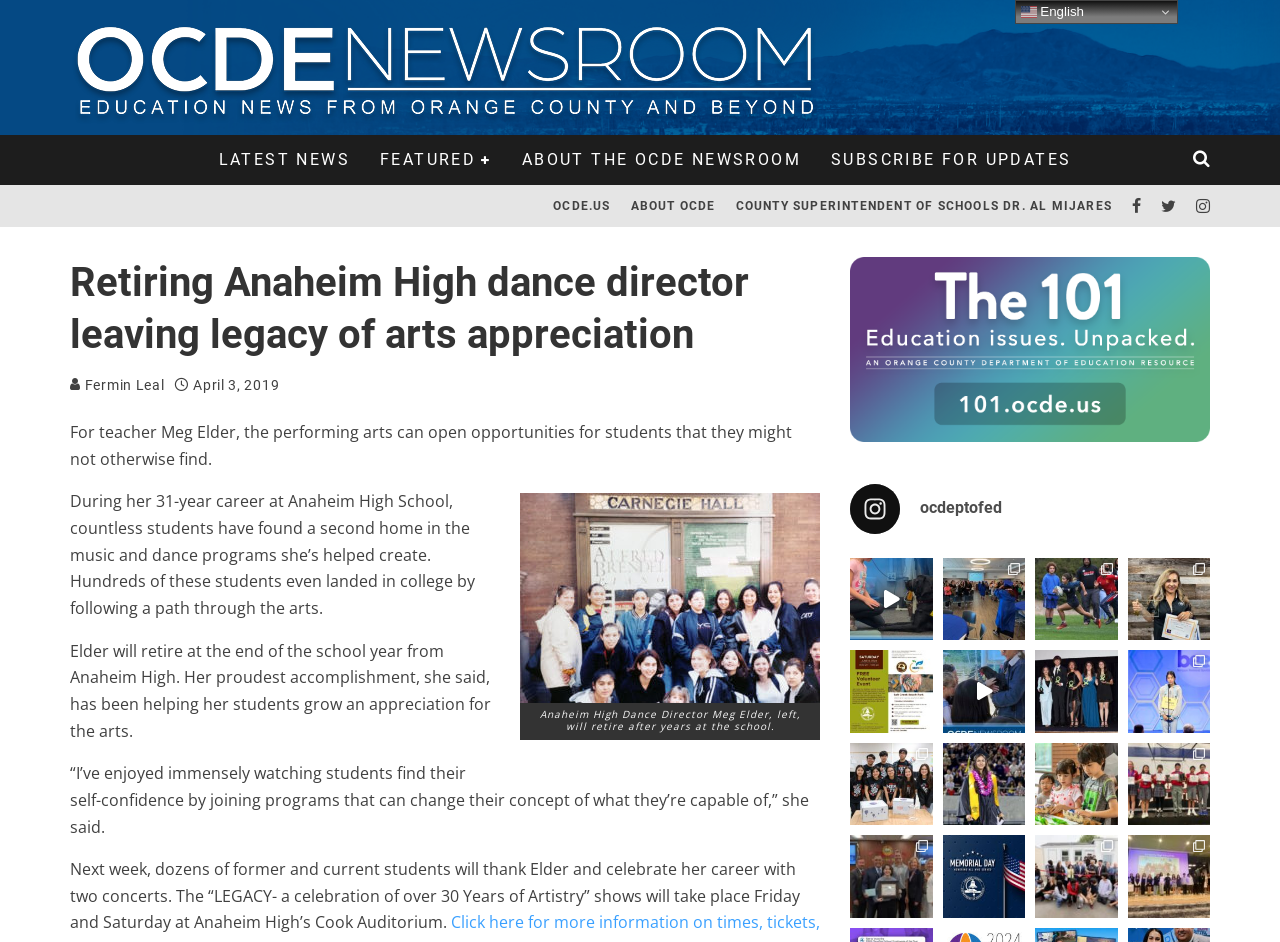Determine the bounding box coordinates of the clickable element to achieve the following action: 'View the photo of students posing with teacher'. Provide the coordinates as four float values between 0 and 1, formatted as [left, top, right, bottom].

[0.406, 0.524, 0.641, 0.747]